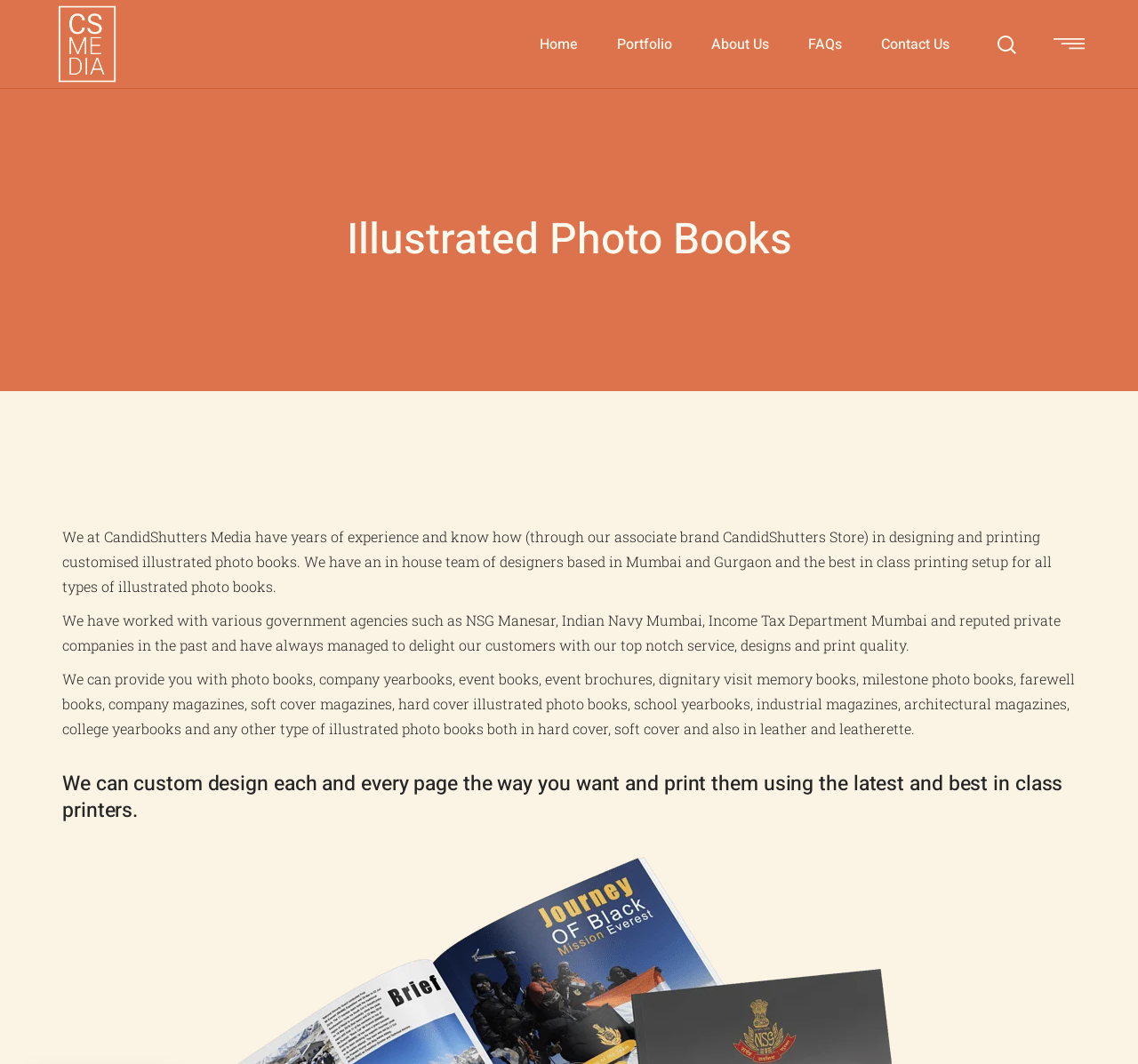Provide a brief response to the question below using a single word or phrase: 
What type of companies has the company worked with in the past?

Government agencies and private companies